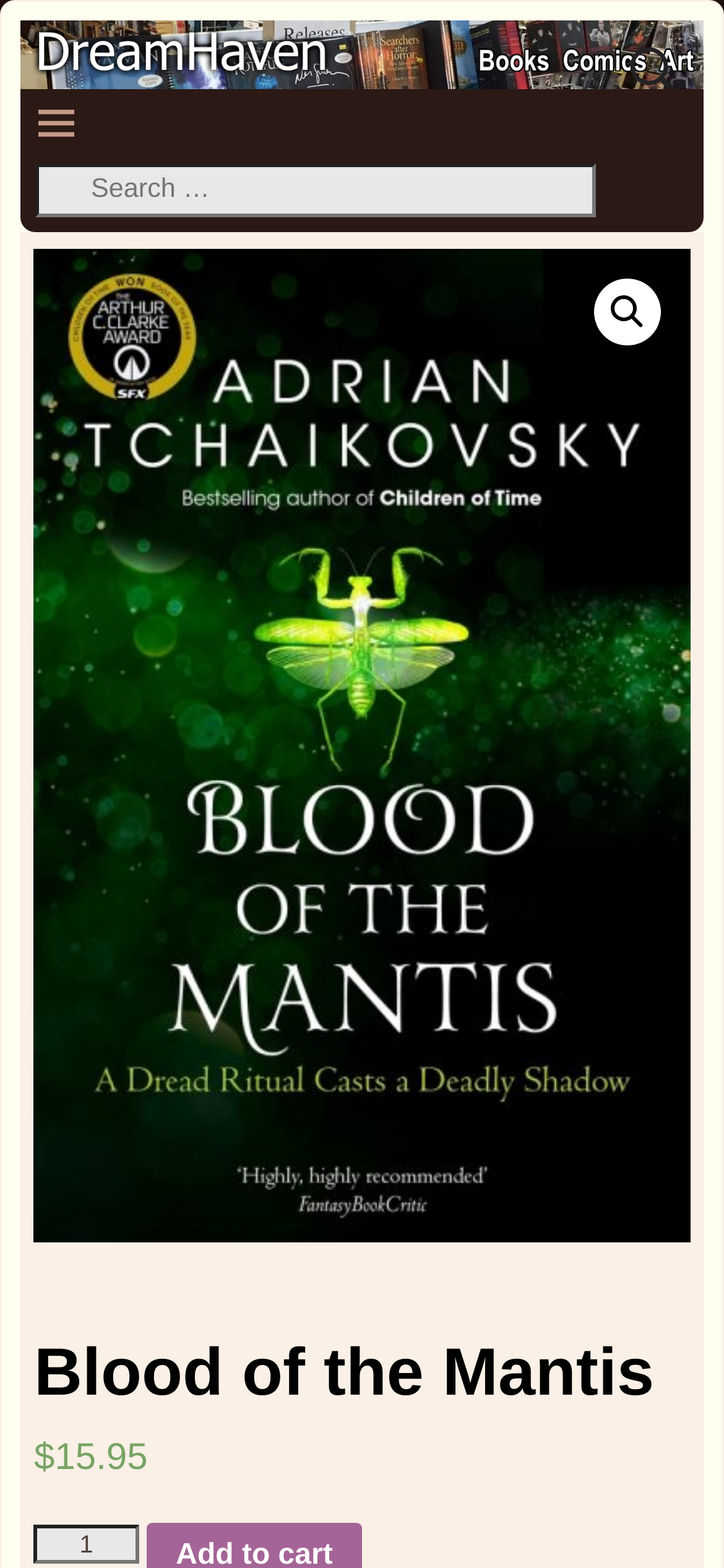What is the minimum quantity of books that can be purchased?
Answer the question with just one word or phrase using the image.

1